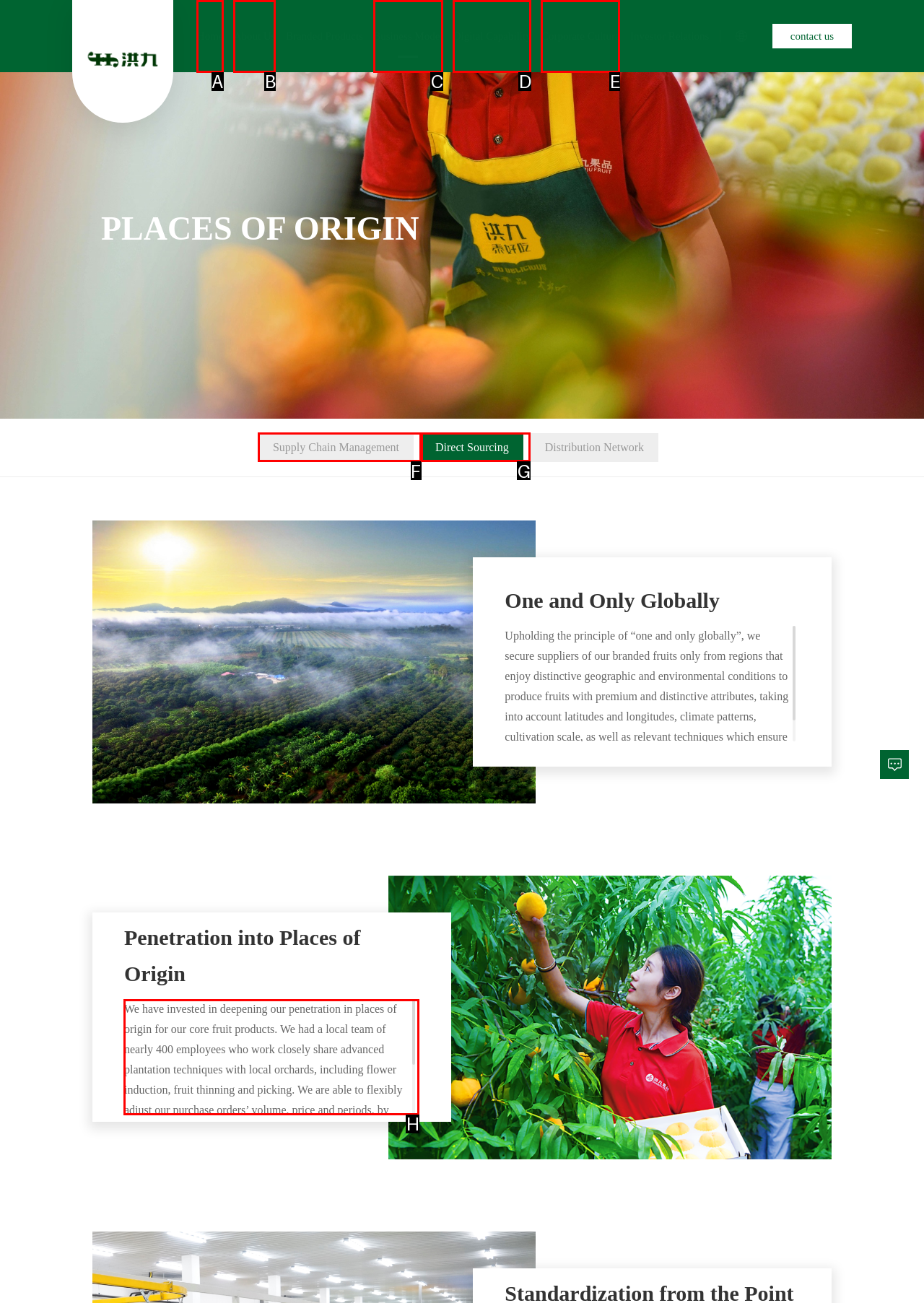Assess the description: Corporate Culture and select the option that matches. Provide the letter of the chosen option directly from the given choices.

E